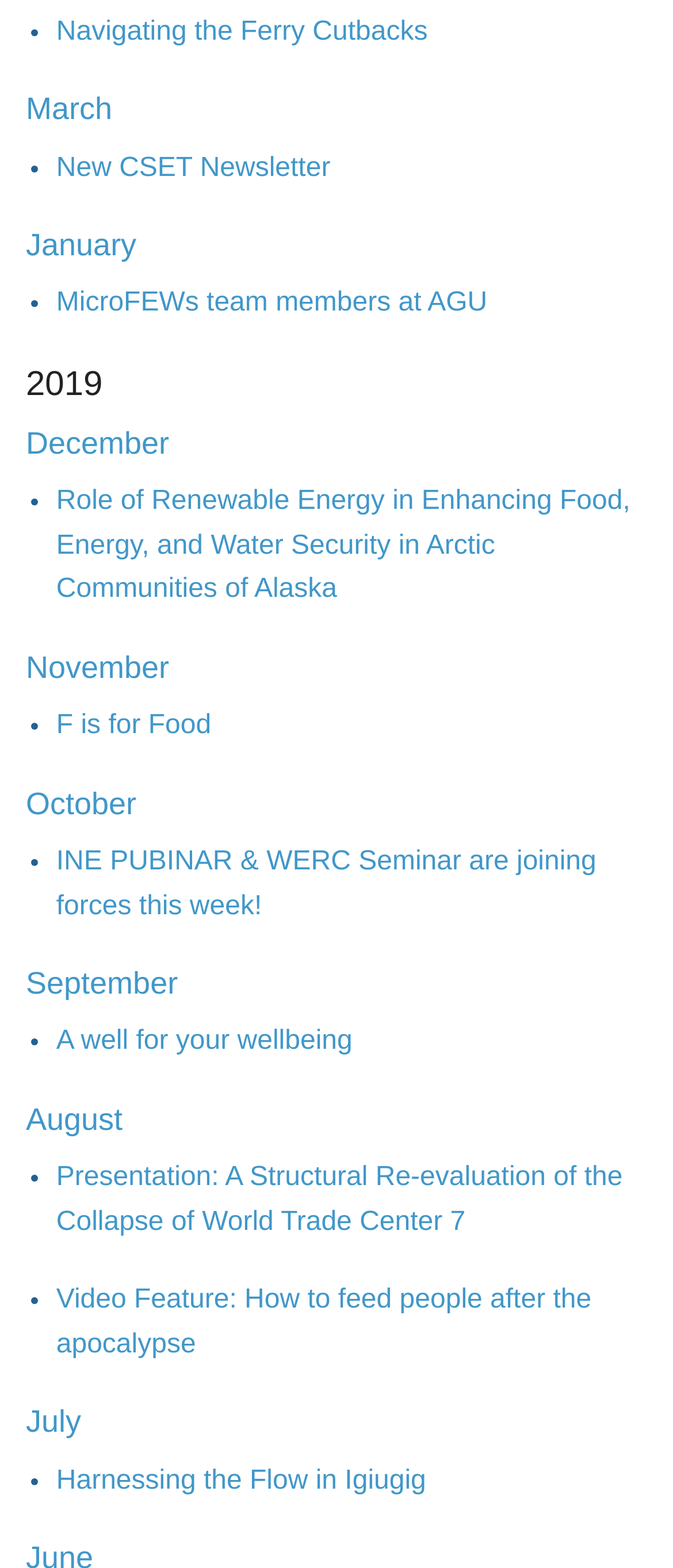Locate the bounding box coordinates of the clickable area to execute the instruction: "Search for something". Provide the coordinates as four float numbers between 0 and 1, represented as [left, top, right, bottom].

None